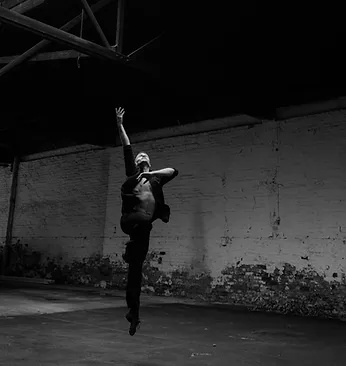What is the dancer's arm position?
Please provide a comprehensive and detailed answer to the question.

The dancer's arm position is dynamic, with one arm extended upward and the other arm gracefully positioned downward, creating a sense of elevation and artistry.